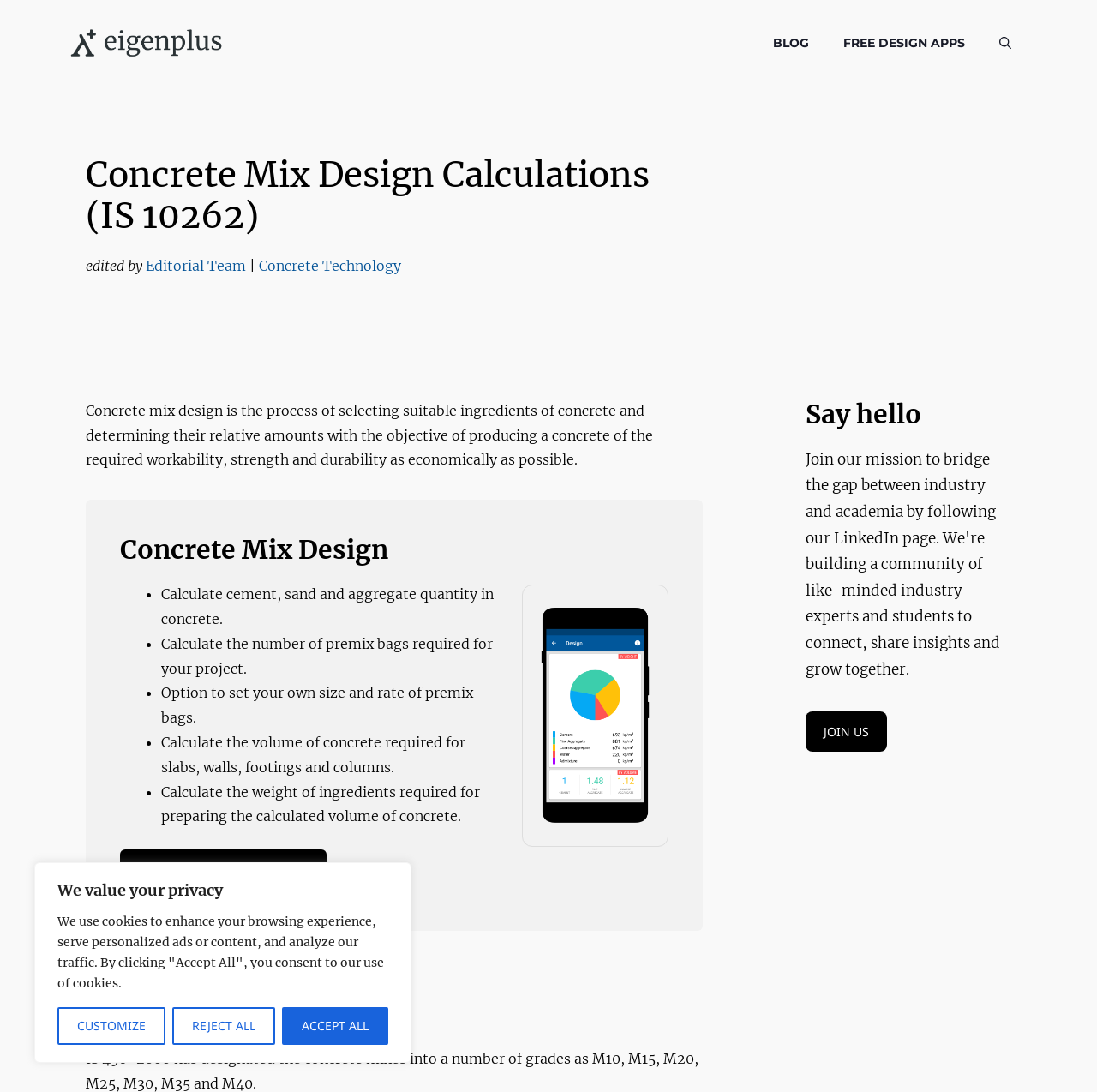Please find the bounding box coordinates of the section that needs to be clicked to achieve this instruction: "Open the search".

[0.895, 0.016, 0.938, 0.063]